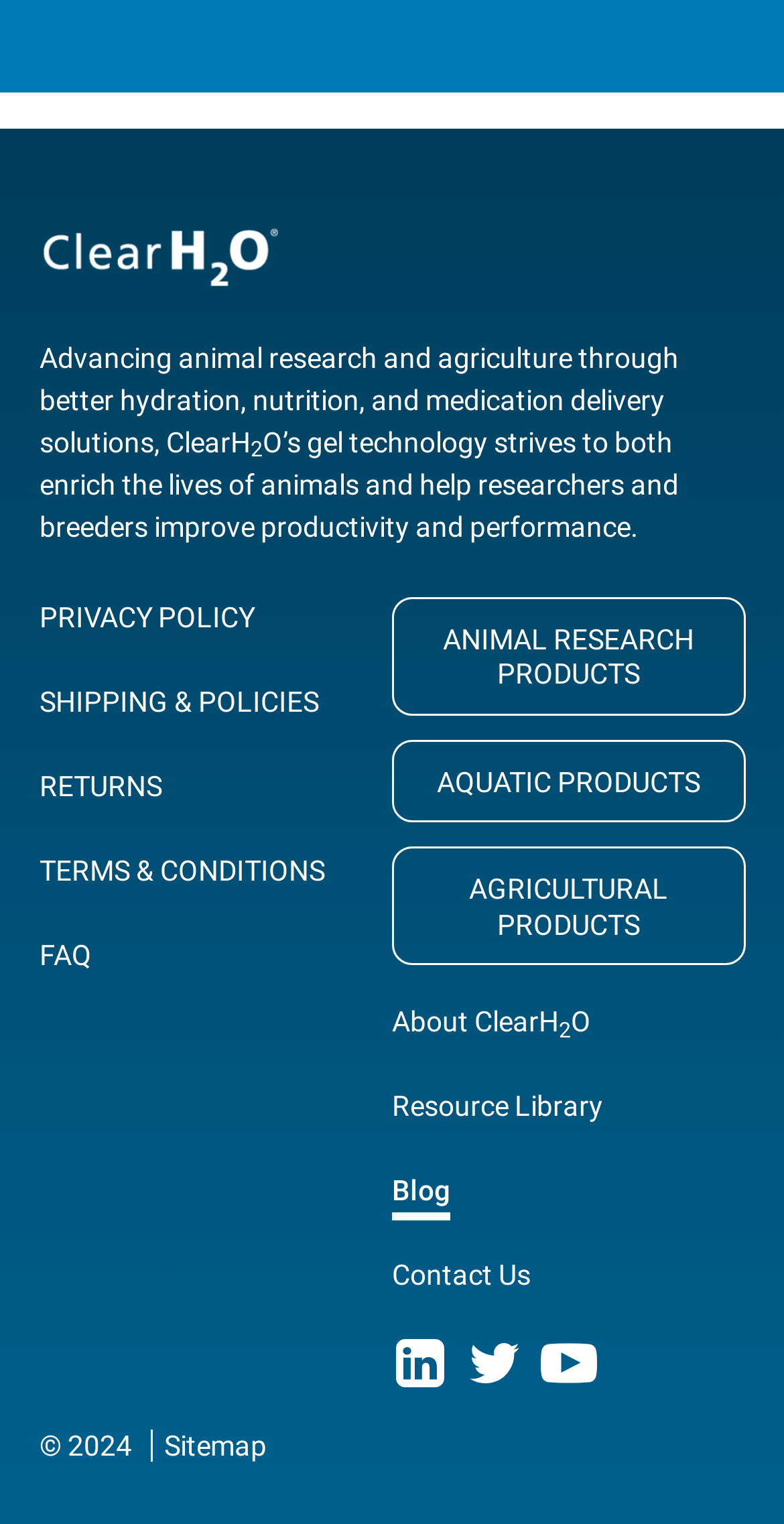Can you give a comprehensive explanation to the question given the content of the image?
What is the purpose of the company?

The purpose of the company can be inferred from the first sentence of the description, which states that the company is 'Advancing animal research and agriculture through better hydration, nutrition, and medication delivery solutions'.